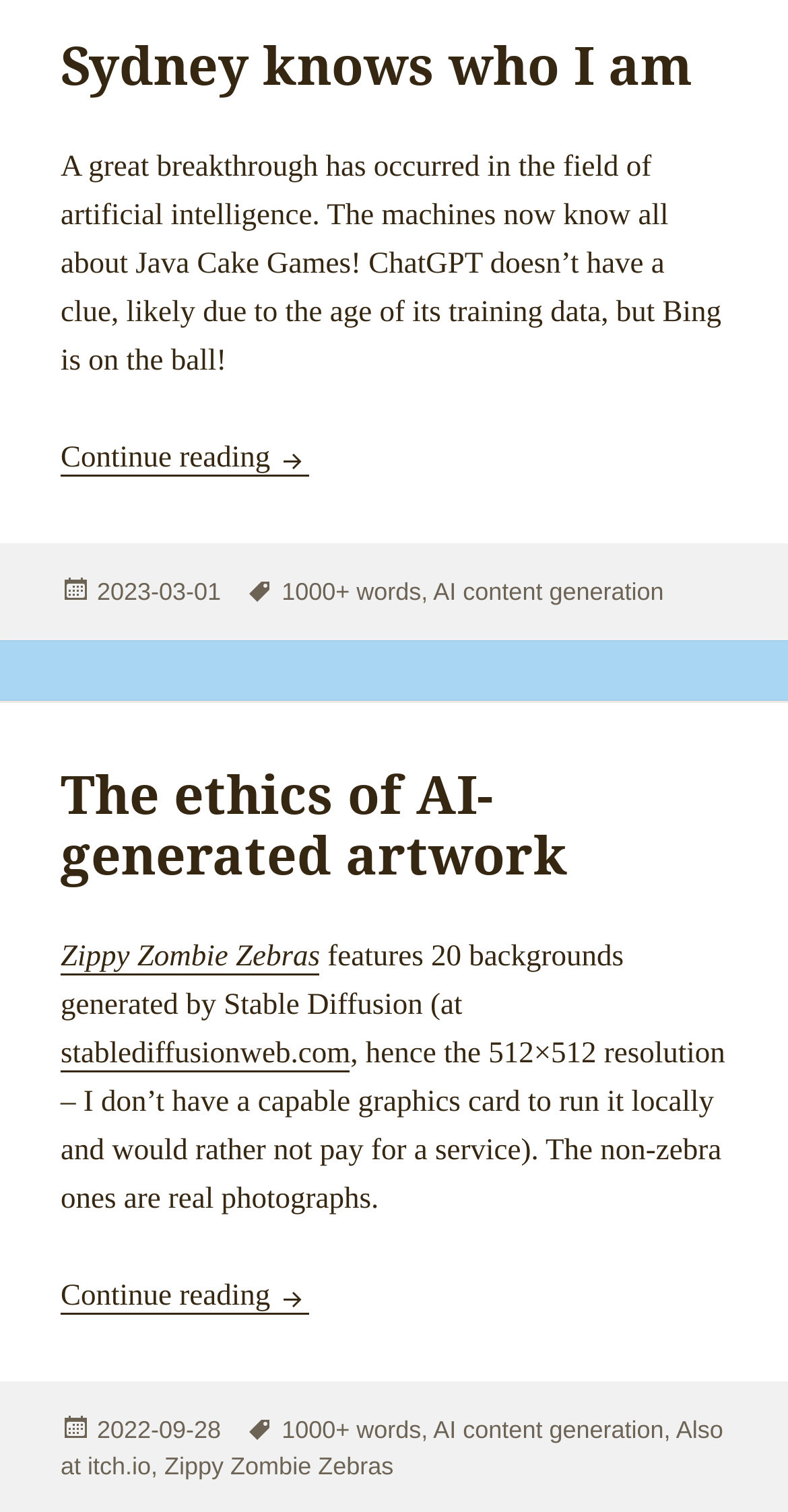Using the provided element description: "stablediffusionweb.com", determine the bounding box coordinates of the corresponding UI element in the screenshot.

[0.077, 0.686, 0.445, 0.709]